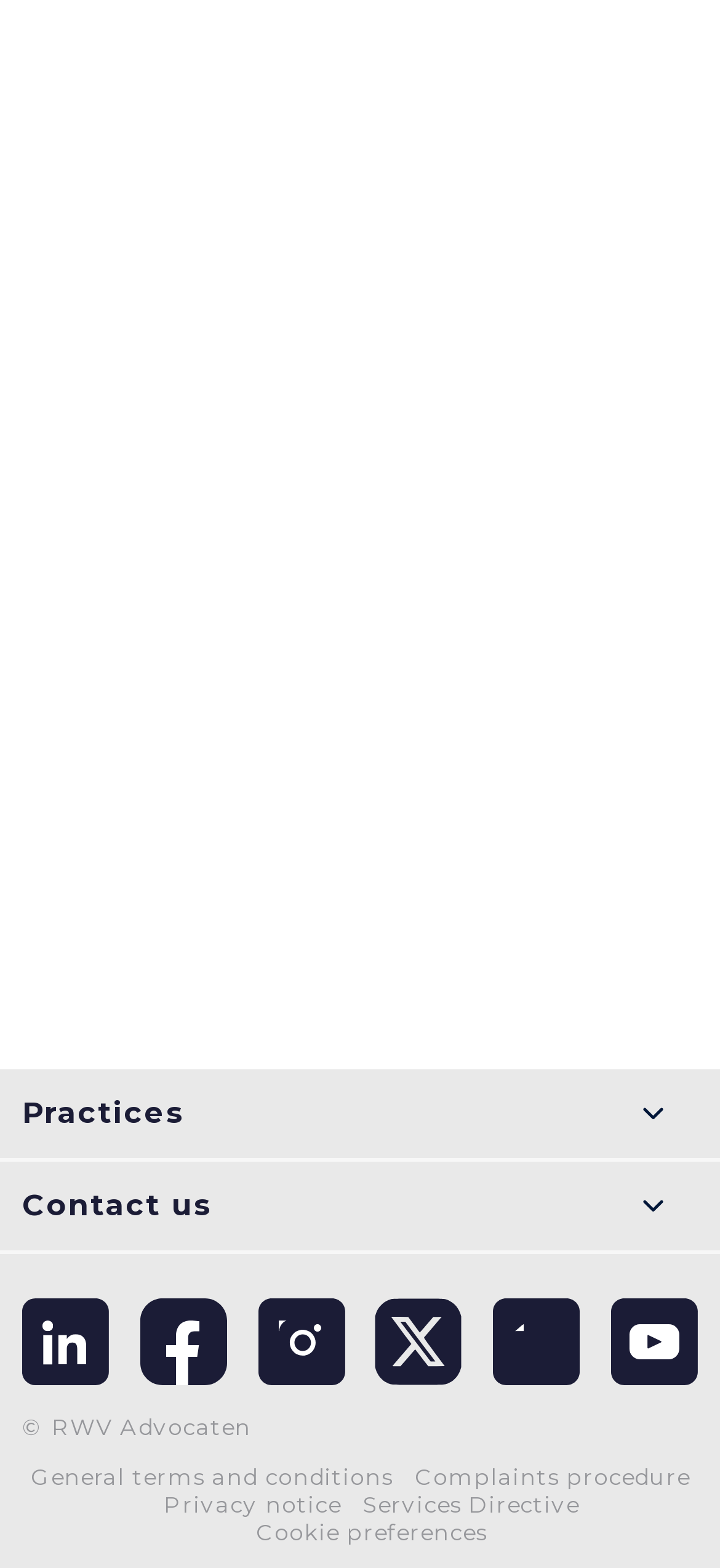Given the description "Cookie preferences", provide the bounding box coordinates of the corresponding UI element.

[0.355, 0.968, 0.676, 0.985]